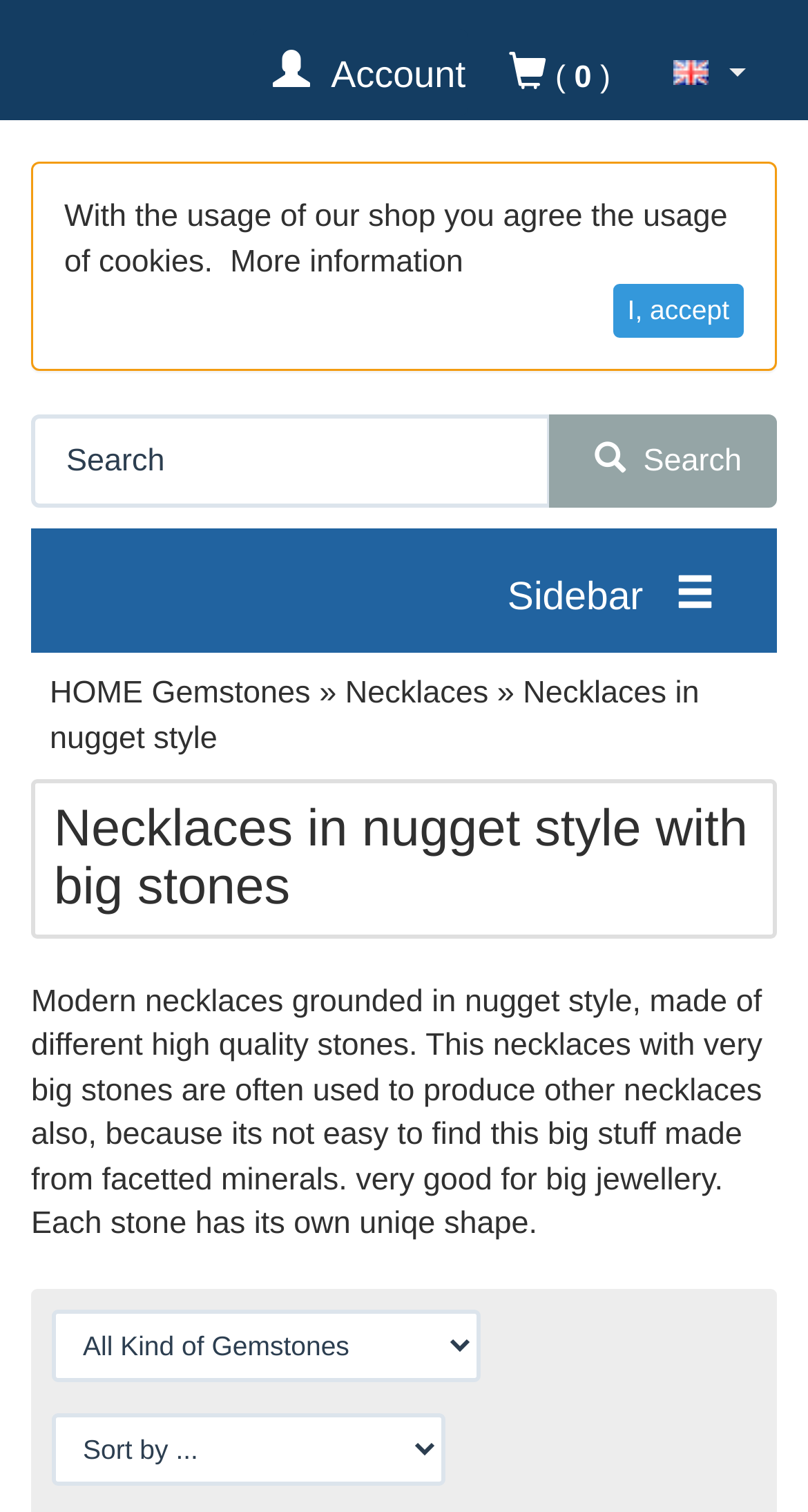Determine the bounding box coordinates of the element that should be clicked to execute the following command: "select language".

[0.794, 0.019, 0.962, 0.076]